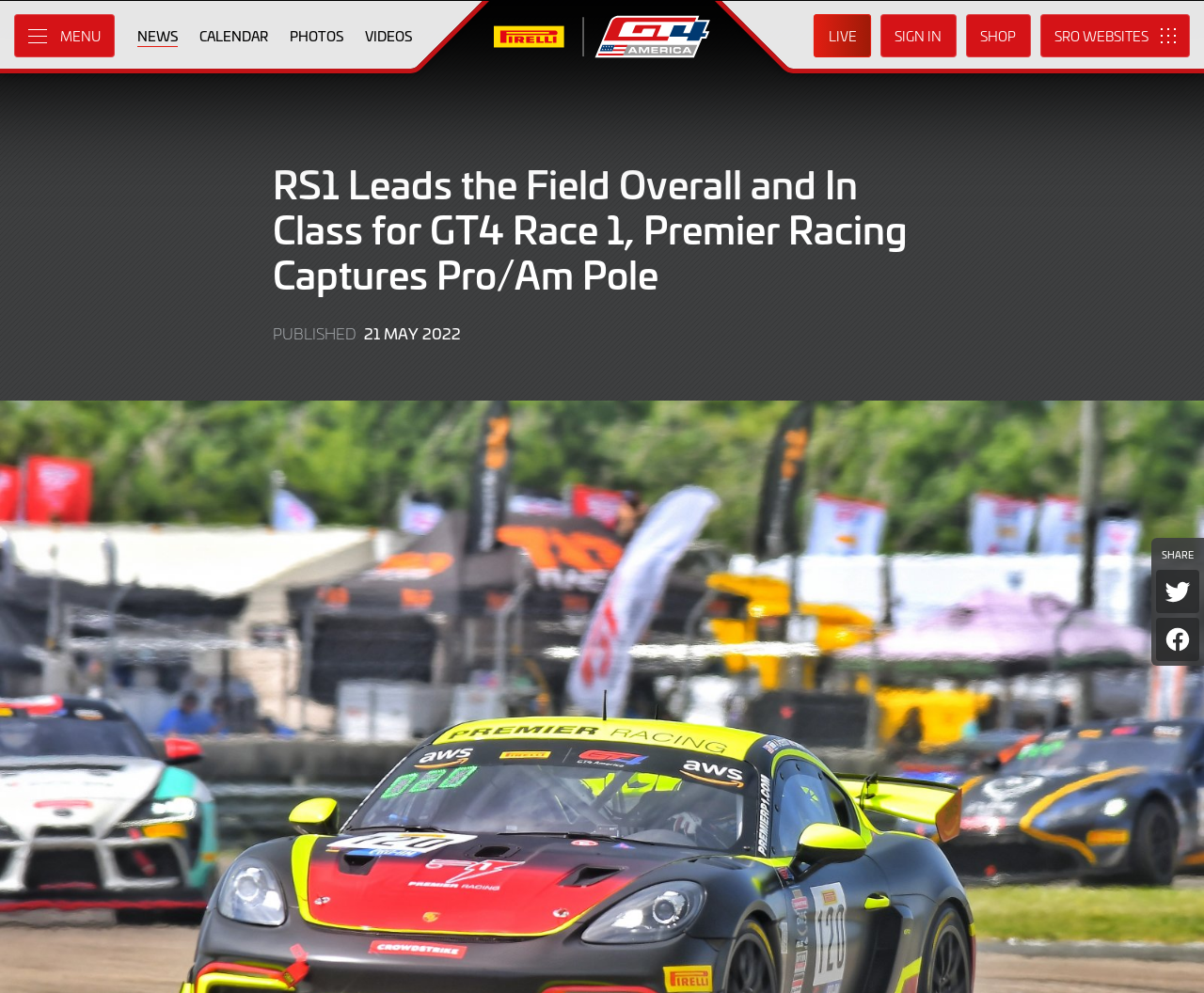What type of content is featured in the article?
Please respond to the question with a detailed and thorough explanation.

The article title and content suggest that it is a news article about a racing event, specifically the Pirelli GT4 America series, featuring teams and drivers.